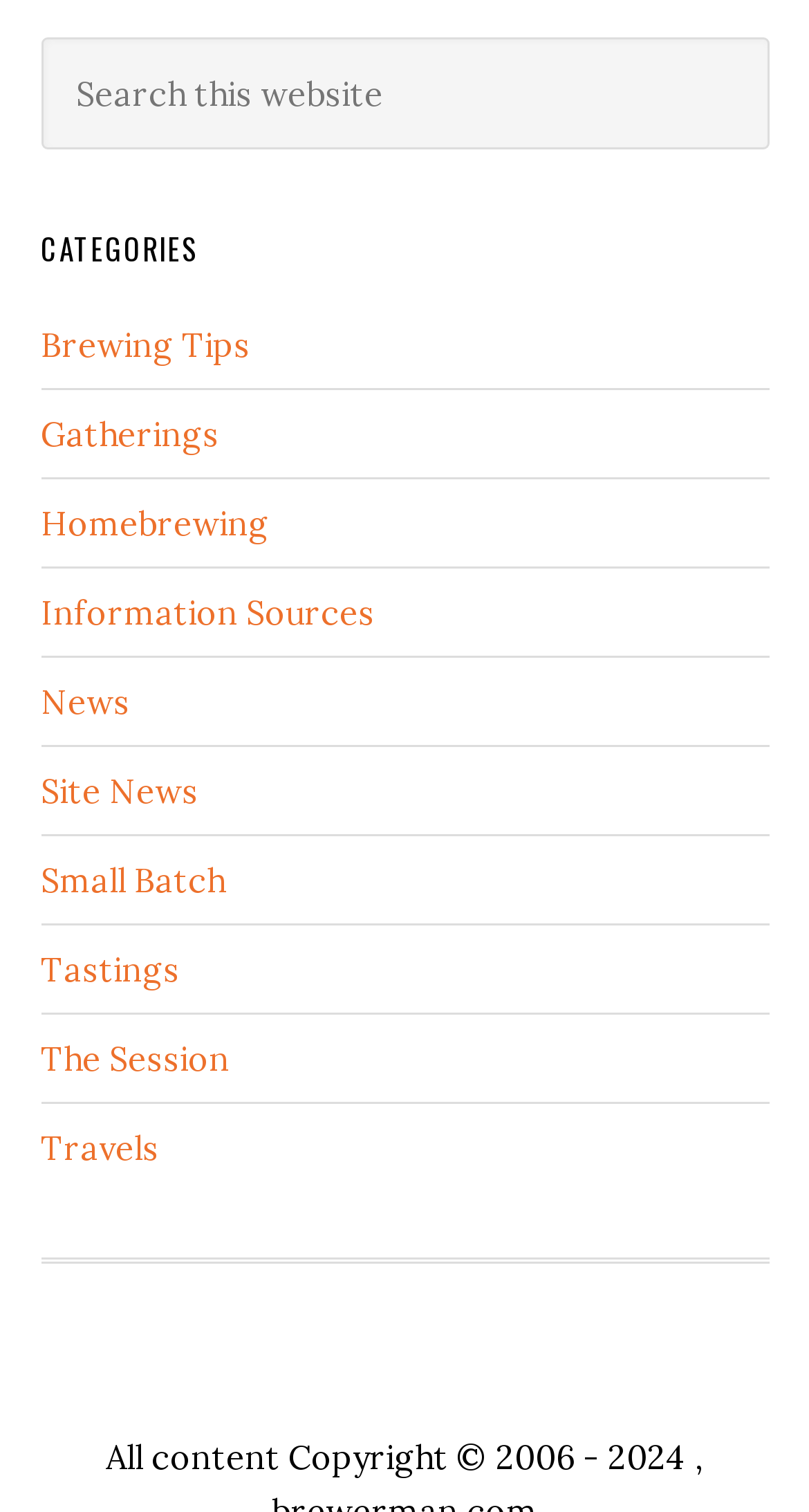Please identify the bounding box coordinates of the element's region that needs to be clicked to fulfill the following instruction: "view Homebrewing". The bounding box coordinates should consist of four float numbers between 0 and 1, i.e., [left, top, right, bottom].

[0.05, 0.332, 0.332, 0.359]